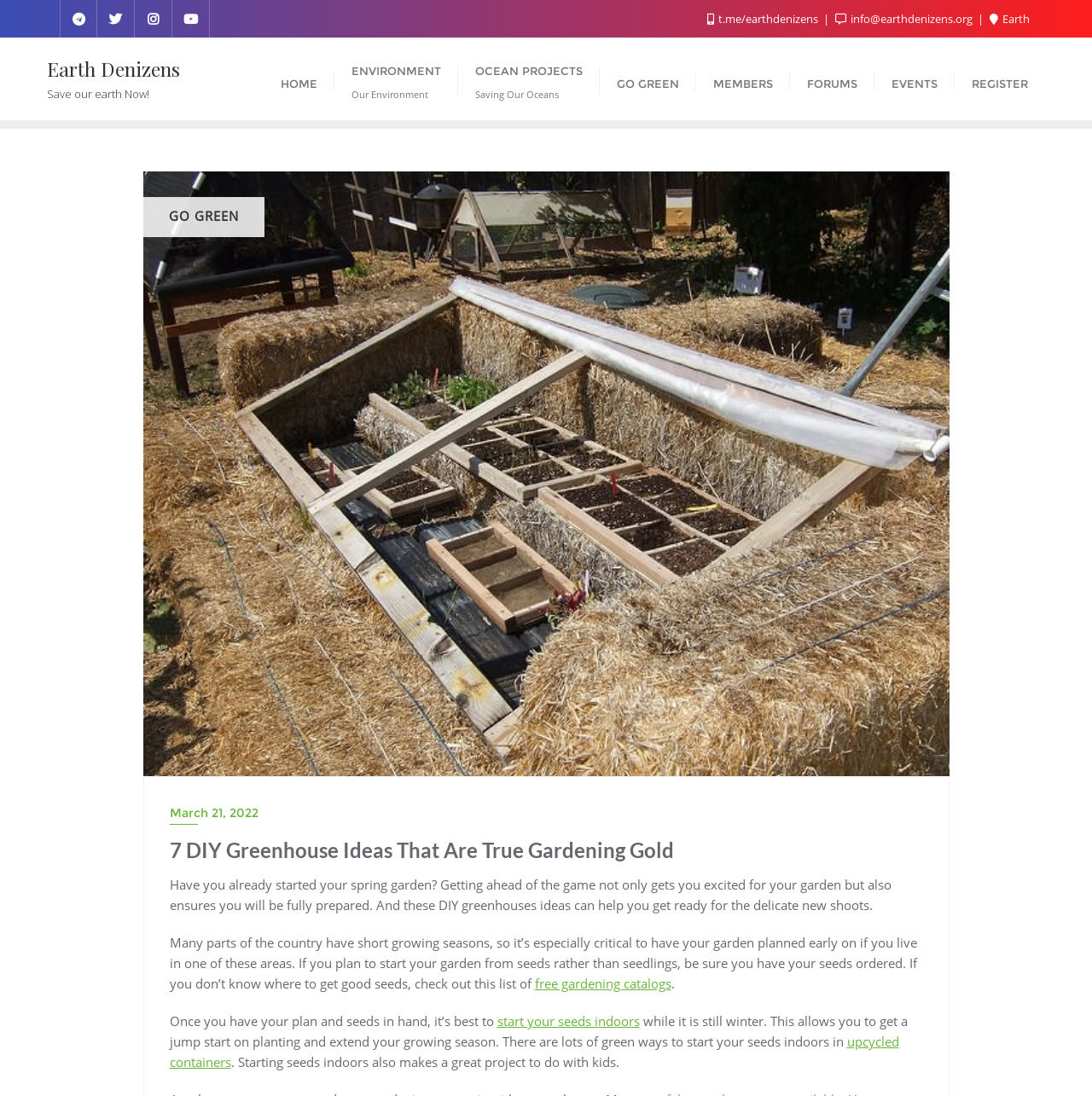Please specify the coordinates of the bounding box for the element that should be clicked to carry out this instruction: "Read the article about 7 DIY Greenhouse Ideas". The coordinates must be four float numbers between 0 and 1, formatted as [left, top, right, bottom].

[0.131, 0.156, 0.869, 0.708]